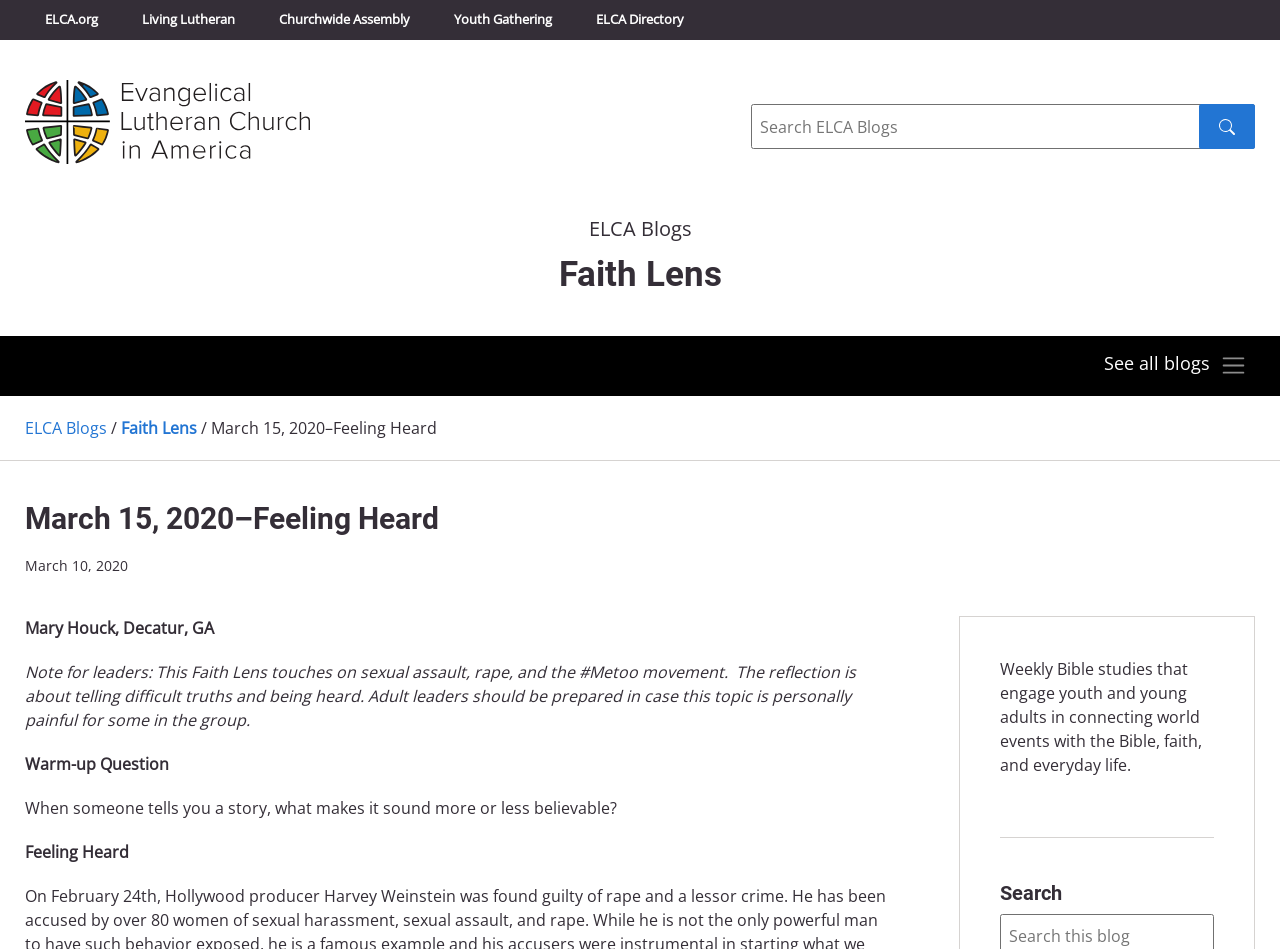Respond to the following query with just one word or a short phrase: 
What is the title of the blog?

Faith Lens